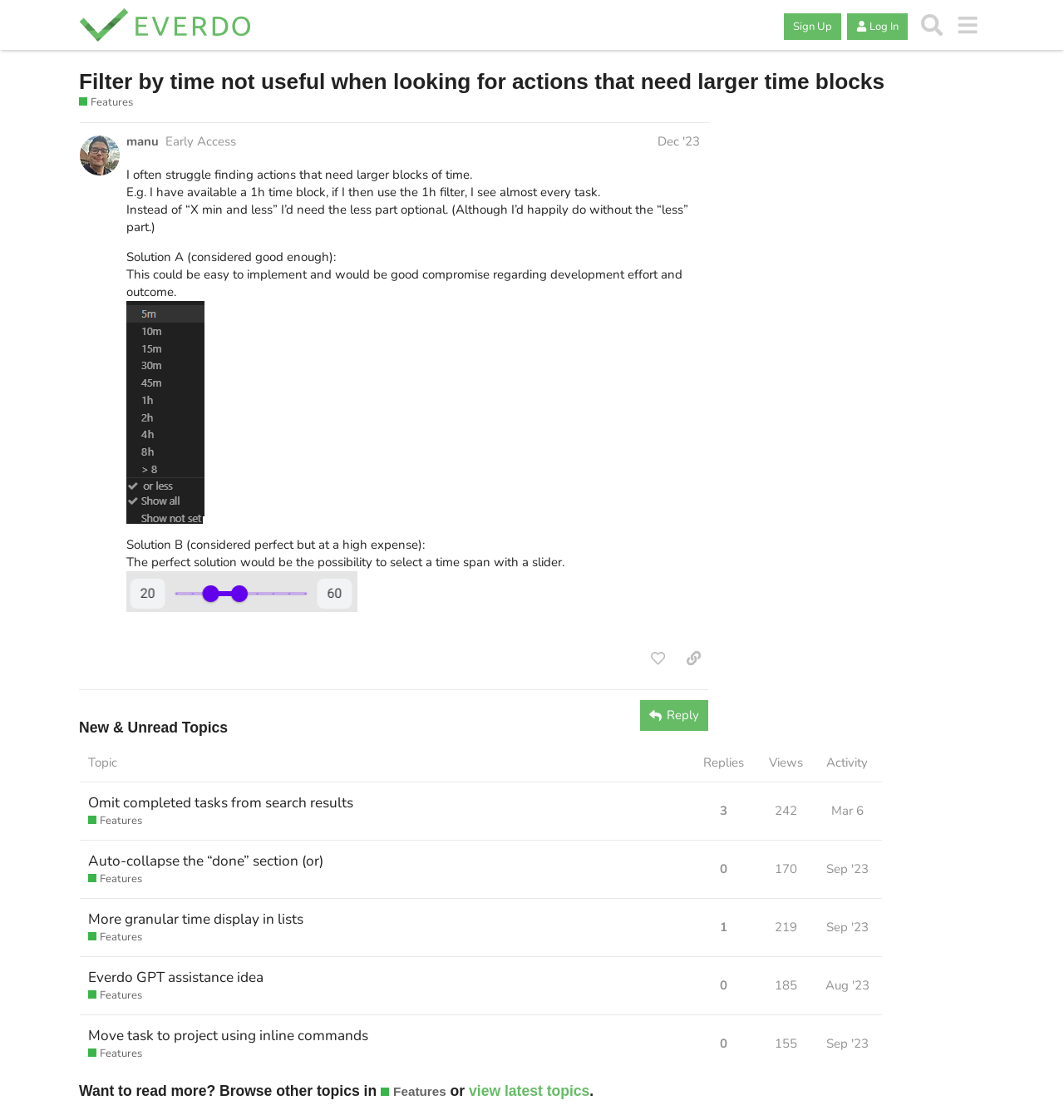Provide an in-depth caption for the webpage.

This webpage is a discussion forum for the Everdo Community, specifically focused on feature suggestions. At the top, there is a header section with a logo, navigation buttons, and a search bar. Below the header, there is a main section with a heading that reads "Filter by time not useful when looking for actions that need larger time blocks" and a subheading "Features". 

The main content area is divided into two sections. The first section is a post by a user named "manu" with the title "Early Access Dec '23". The post contains a few paragraphs of text, including the user's struggle with finding actions that need larger blocks of time and their proposed solutions. There are also two images embedded in the post. 

Below the post, there are buttons to like, copy a link to, or reply to the post. 

The second section is a table listing new and unread topics, with columns for topic titles, replies, views, and activity. Each row represents a topic, and there are three topics listed. Each topic has a heading, a link to the topic, and information about the number of replies, views, and activity. 

At the bottom of the page, there is a button to reply to the post.